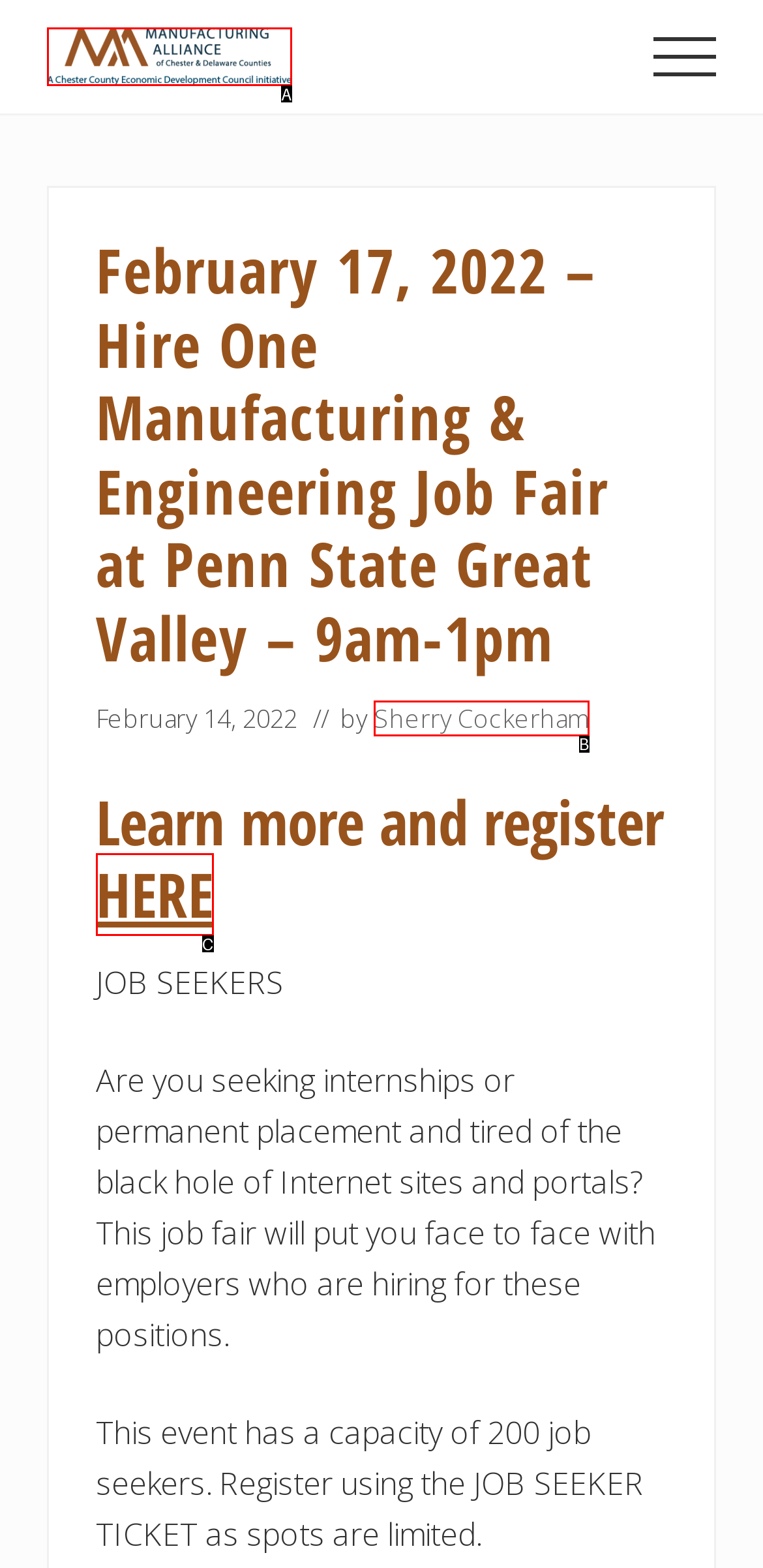Determine which HTML element matches the given description: Sherry Cockerham. Provide the corresponding option's letter directly.

B